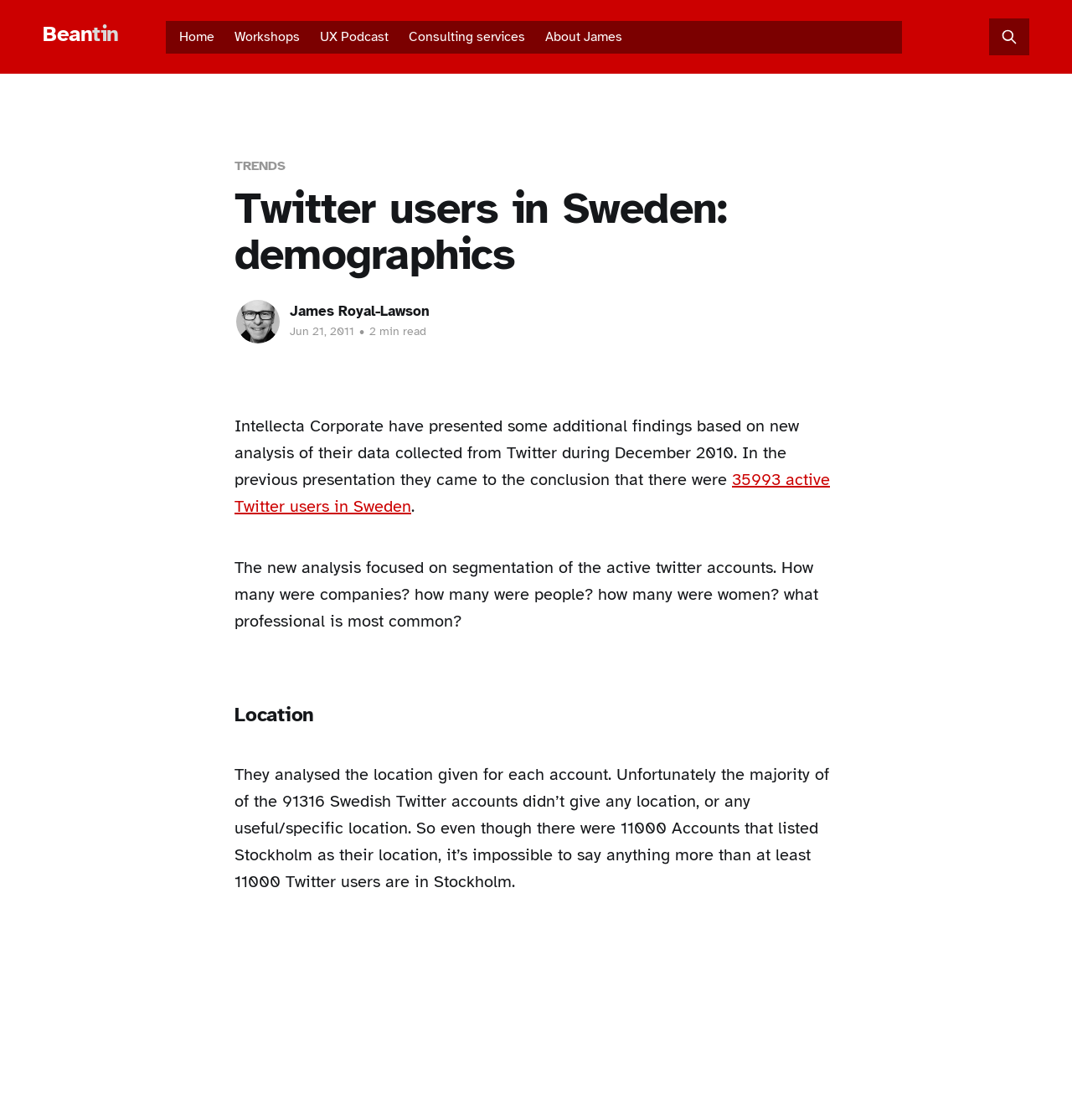What is the location of at least 11000 Twitter users?
Give a detailed and exhaustive answer to the question.

At least 11000 Twitter users are in Stockholm, as indicated by the text 'So even though there were 11000 Accounts that listed Stockholm as their location, it’s impossible to say anything more than at least 11000 Twitter users are in Stockholm'.